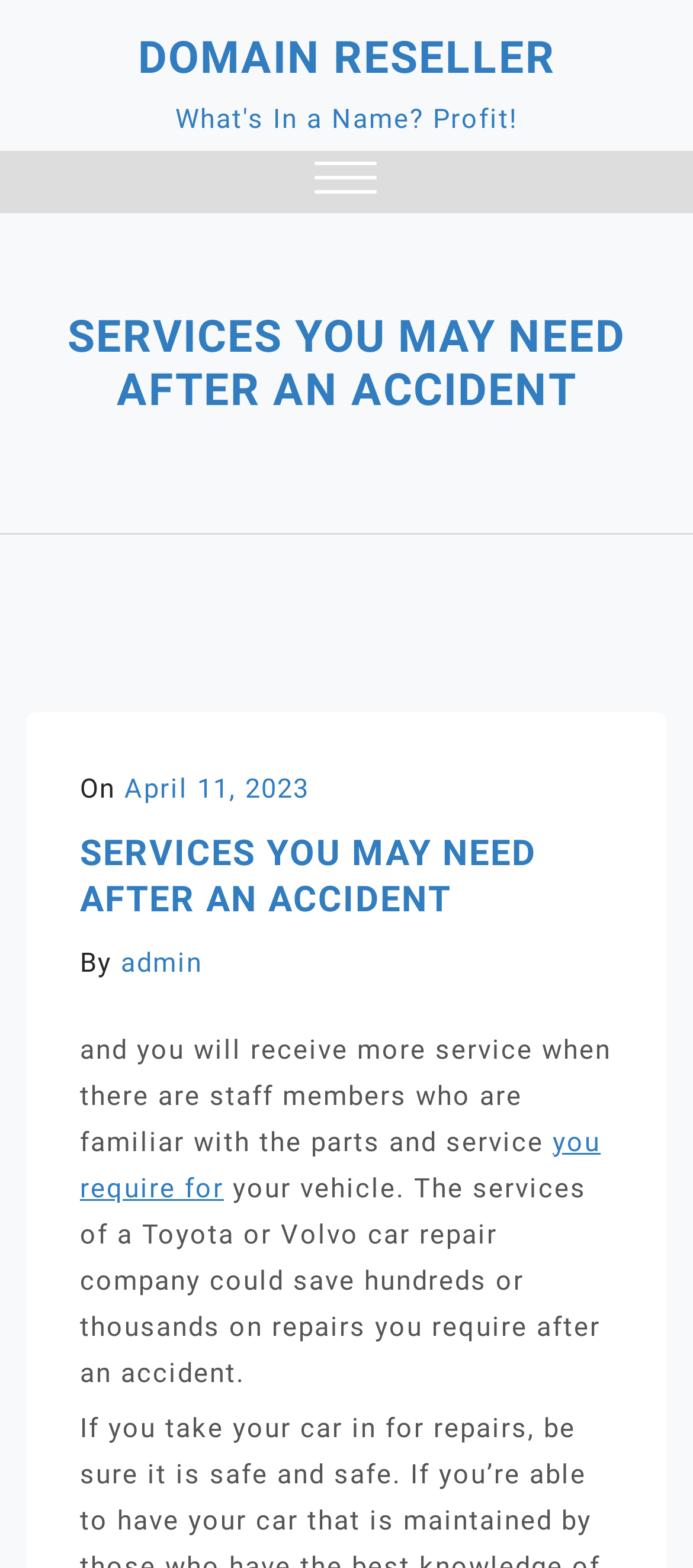From the webpage screenshot, predict the bounding box coordinates (top-left x, top-left y, bottom-right x, bottom-right y) for the UI element described here: April 11, 2023

[0.179, 0.493, 0.446, 0.513]